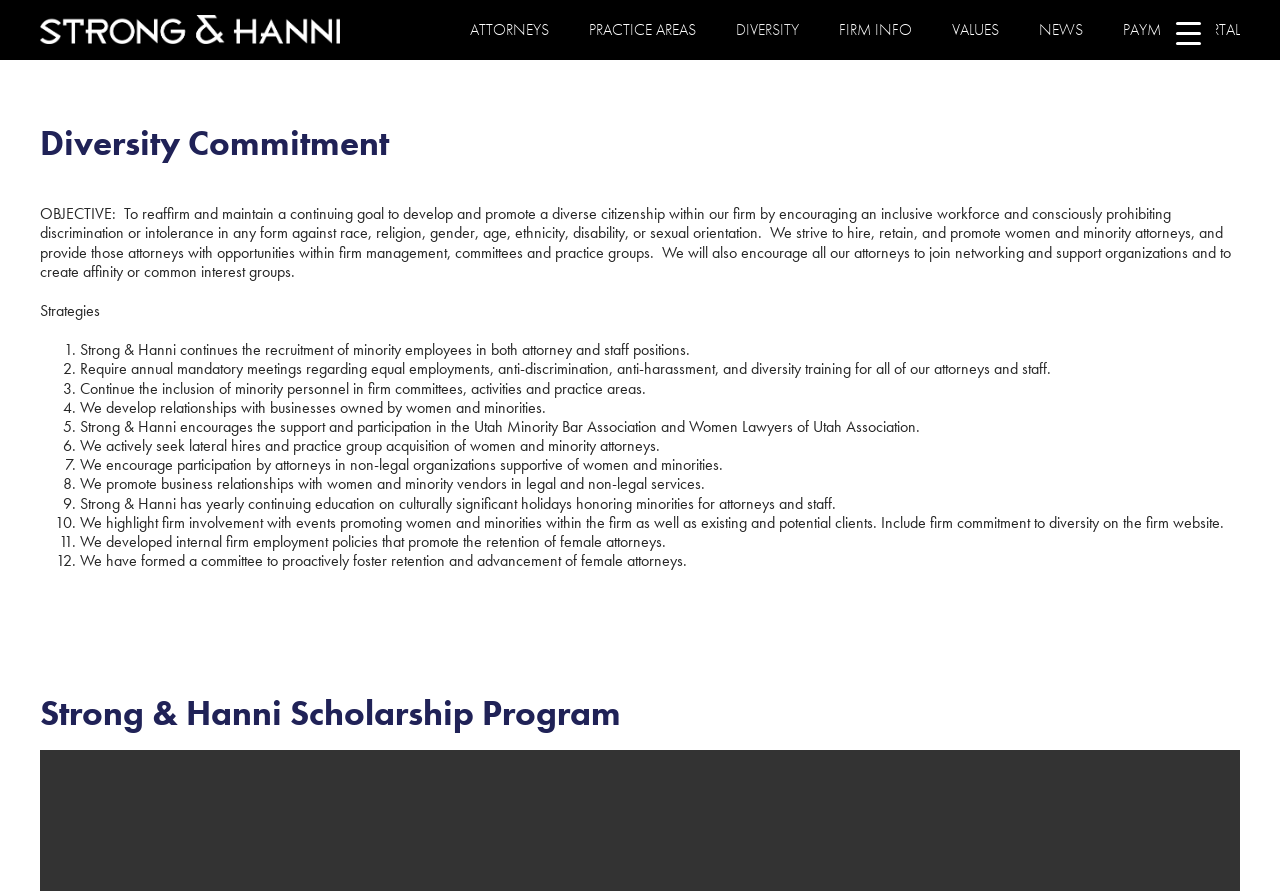Identify the bounding box of the UI component described as: "video".

None